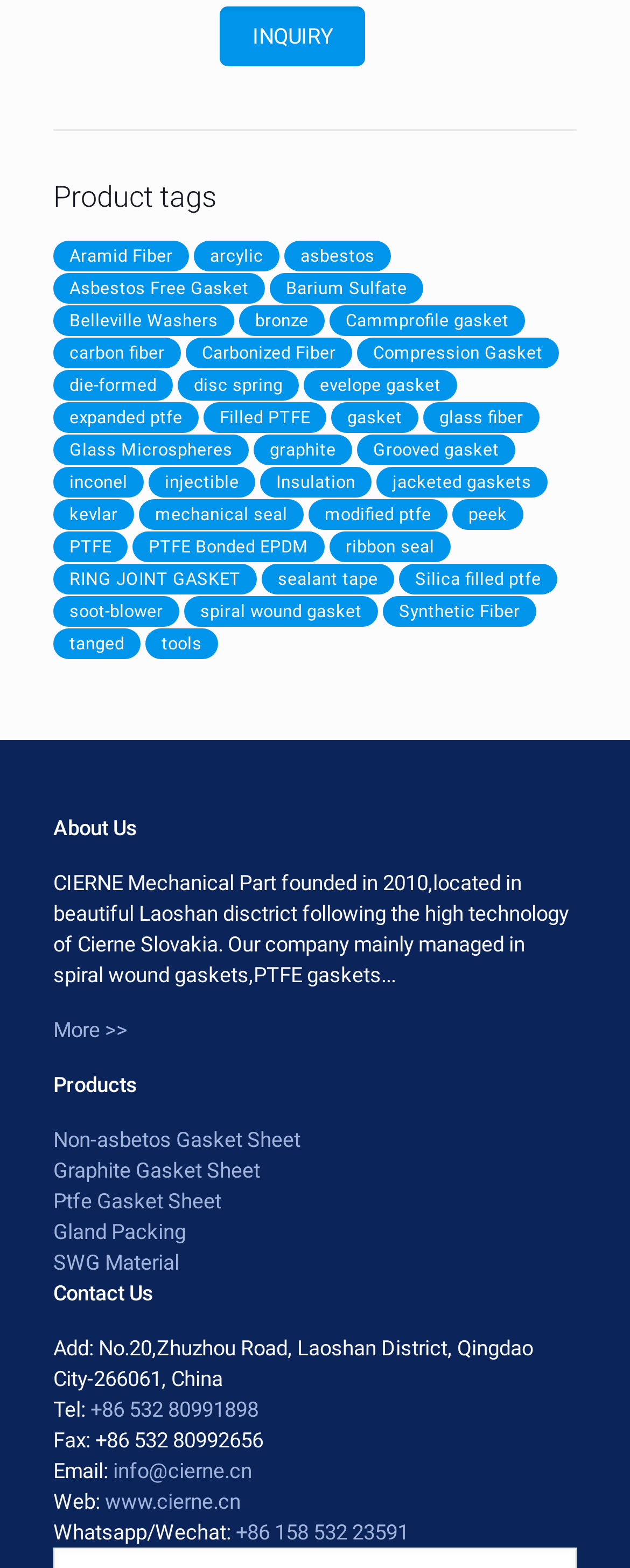What type of gaskets does the company mainly manage?
Please describe in detail the information shown in the image to answer the question.

In the 'About Us' section, it is mentioned that 'Our company mainly managed in spiral wound gaskets,PTFE gaskets...'. This indicates that the company's main focus is on these two types of gaskets.